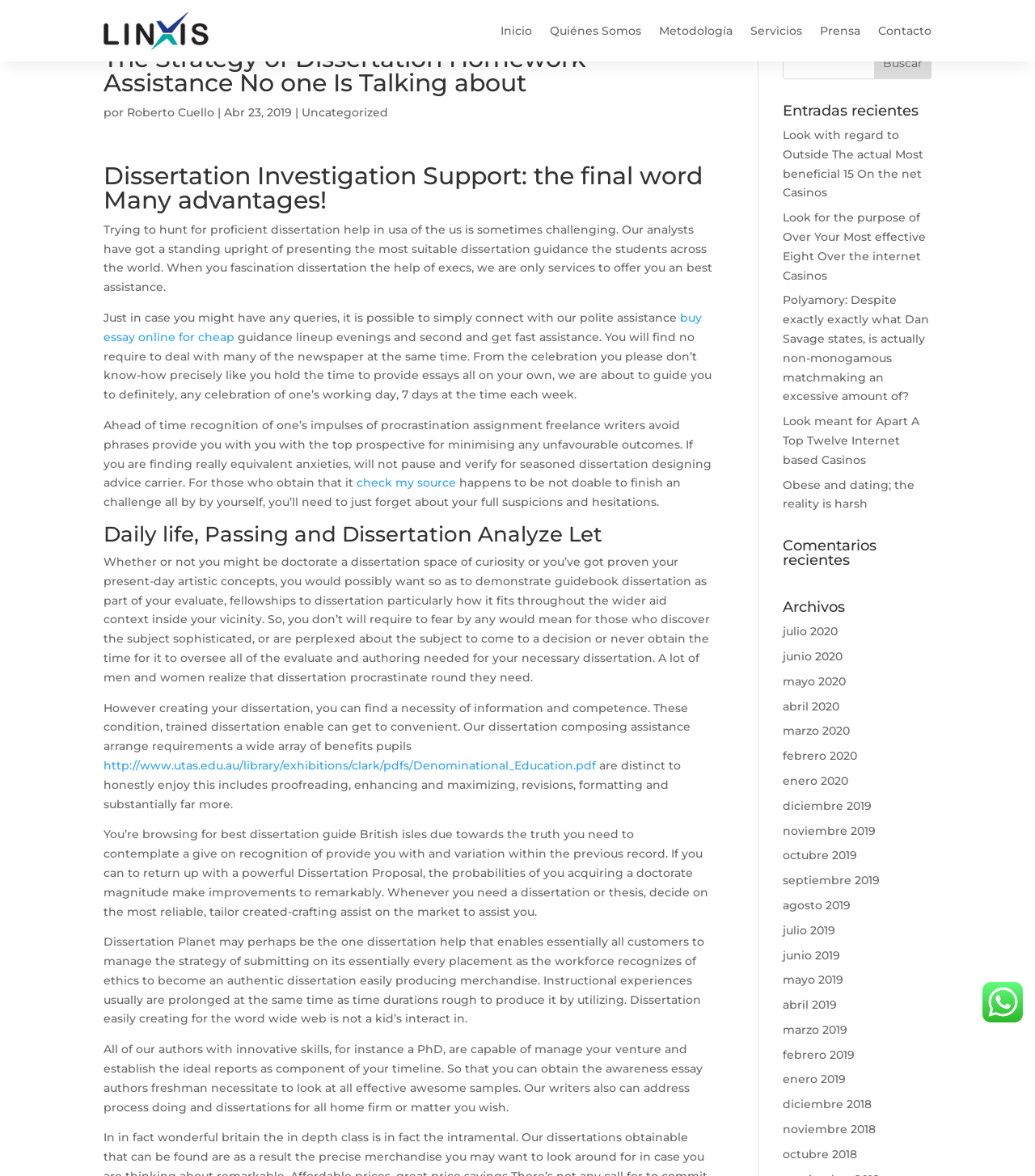Answer in one word or a short phrase: 
What is the function of the search box?

Search